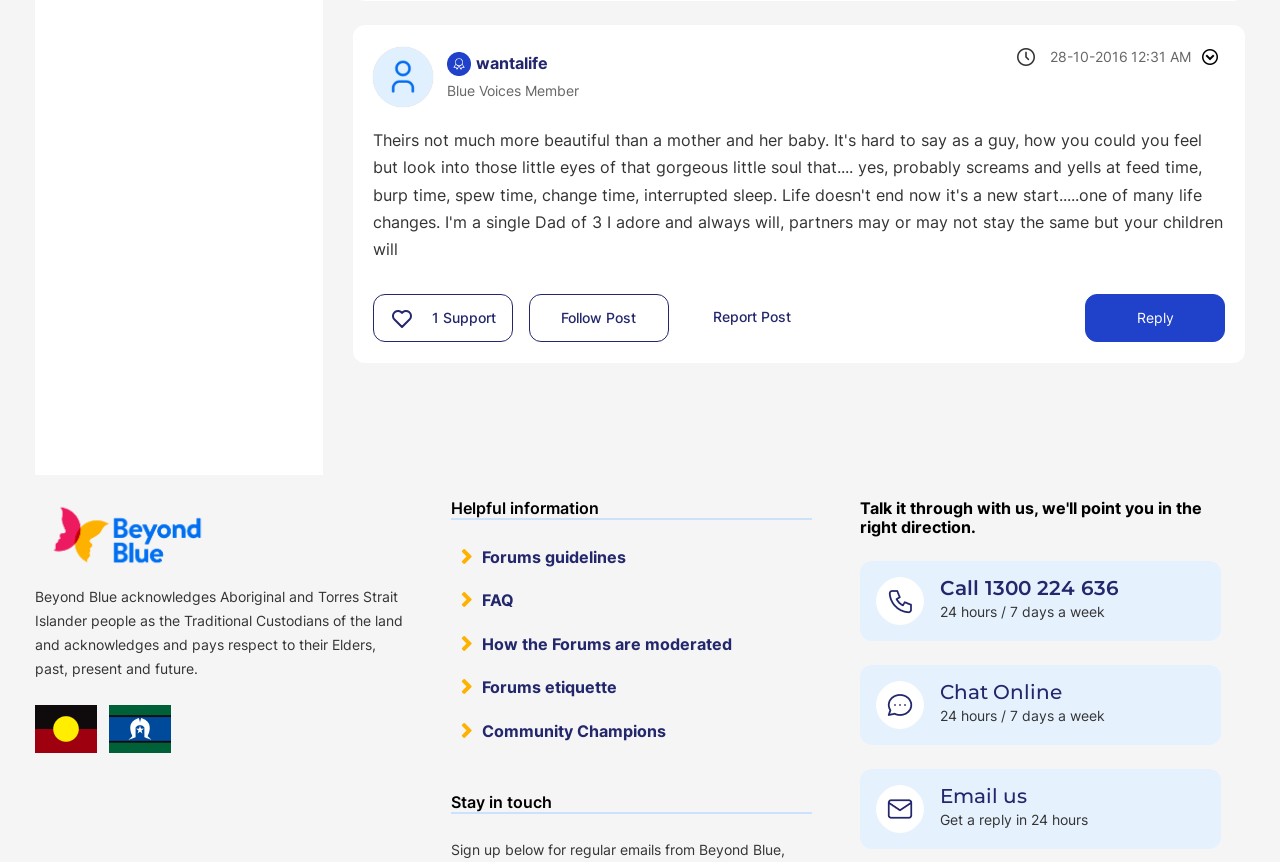Answer the following query concisely with a single word or phrase:
What is the phone number to call for support?

1300 224 636